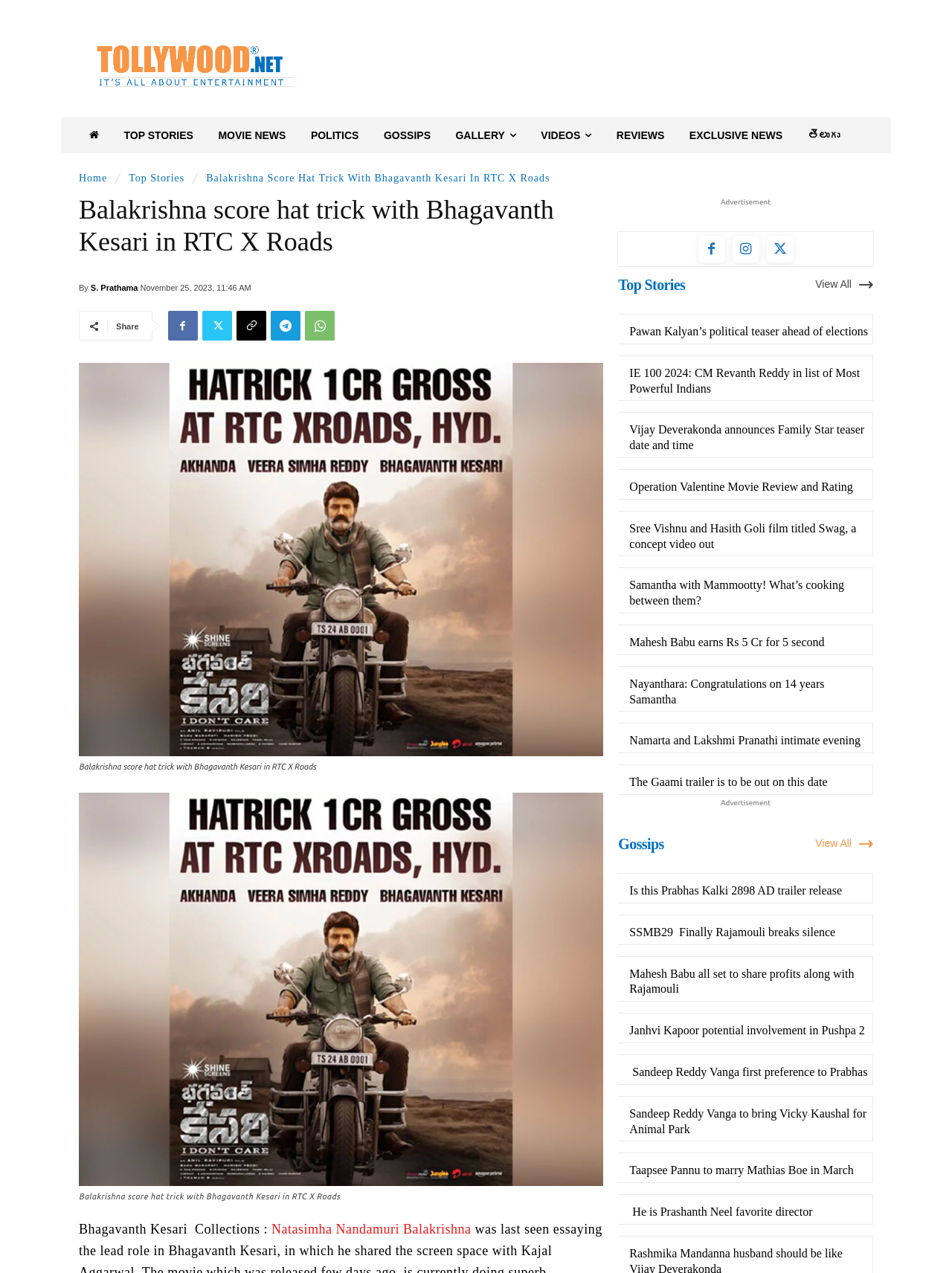What is the name of the author of the article?
Your answer should be a single word or phrase derived from the screenshot.

S. Prathama